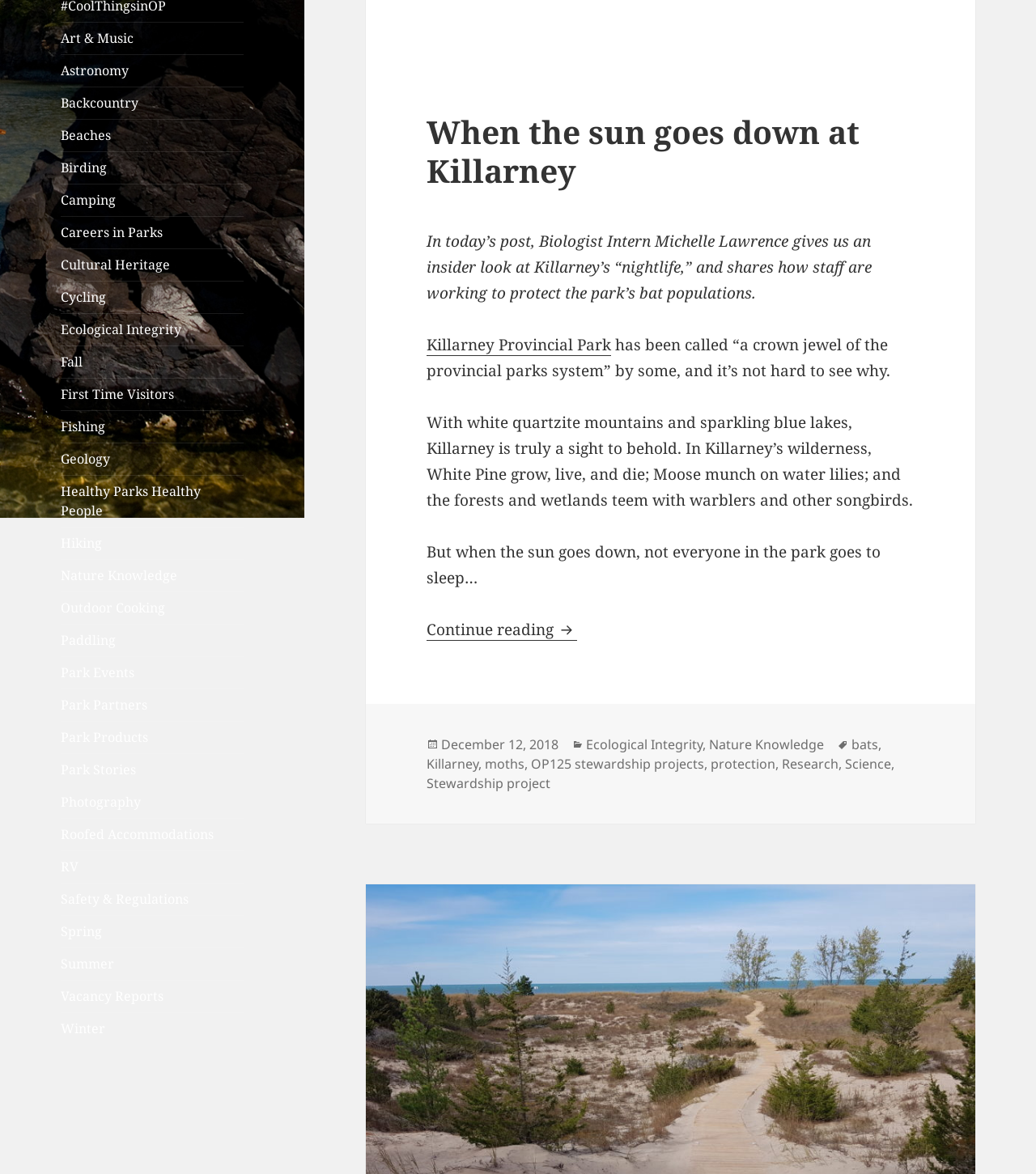Give the bounding box coordinates for the element described as: "My Work".

None